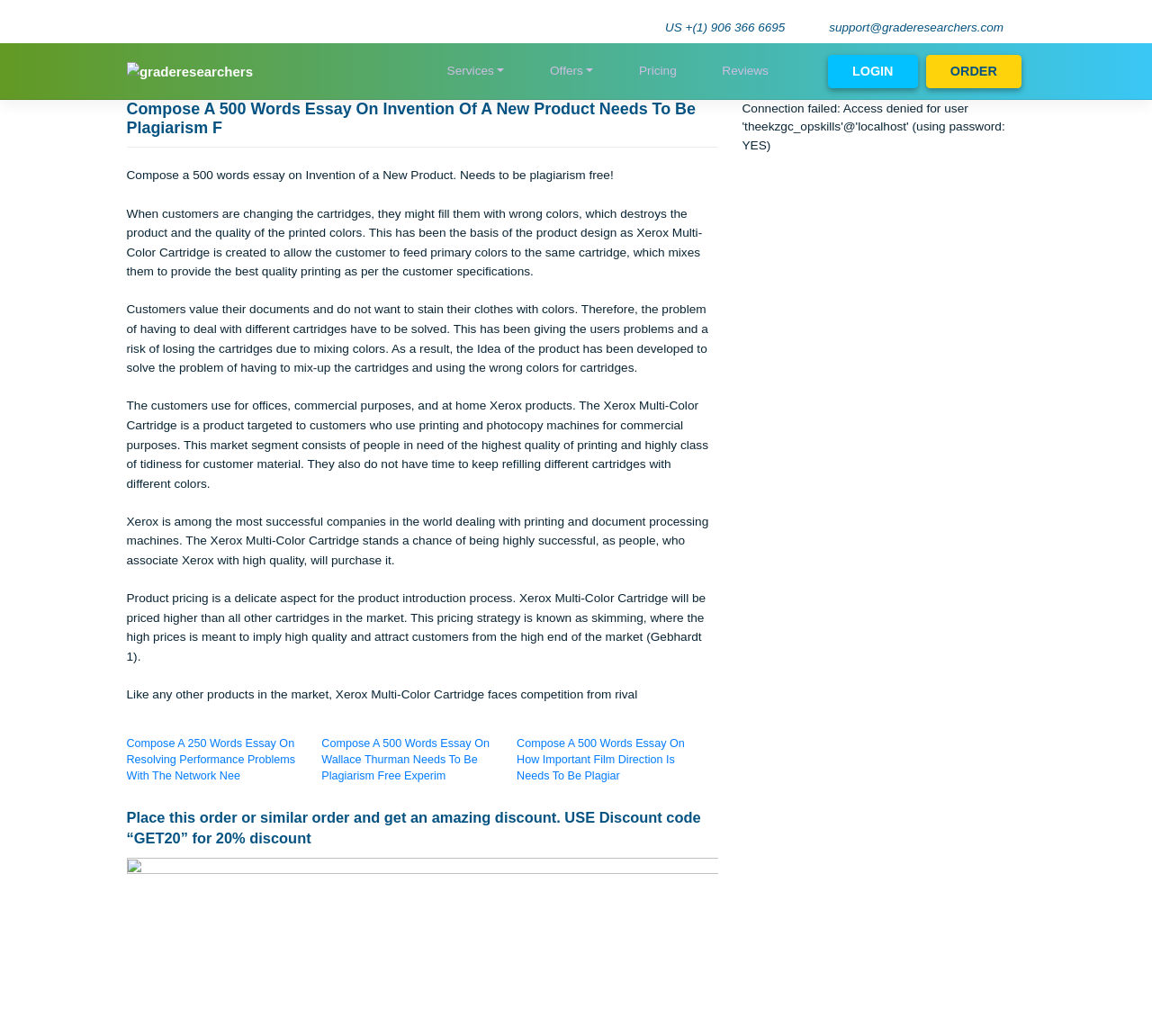Please give a succinct answer using a single word or phrase:
What discount code can be used for an order?

GET20